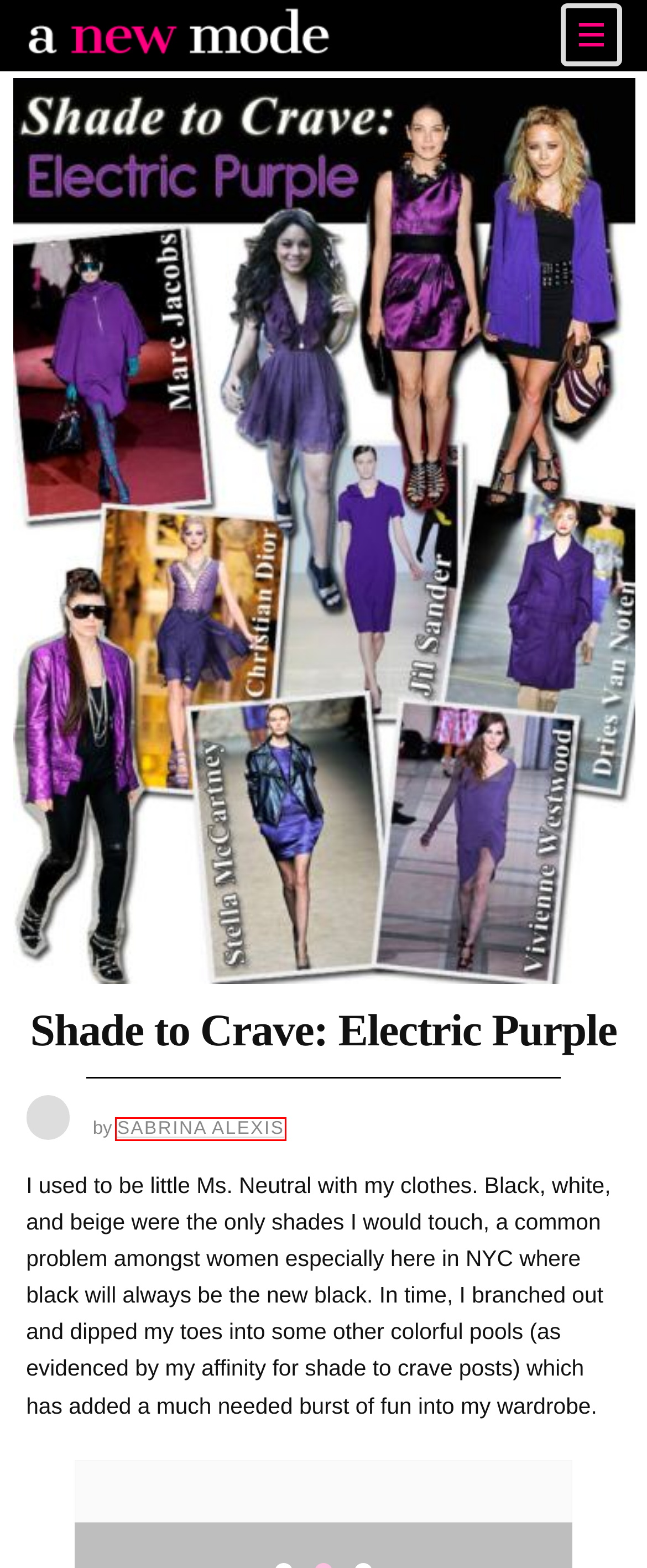Using the screenshot of a webpage with a red bounding box, pick the webpage description that most accurately represents the new webpage after the element inside the red box is clicked. Here are the candidates:
A. Sites We Love - a new mode
B. Trend to Try: Flirty Ruffles  - a new mode
C. Sabrina Alexis, Author at a new mode
D. How To Get Out Of The Friend Zone With A Guy (And Have Him Chasing You) - a new mode
E. Ask a Guy (Dating Tips / Relationship Advice for Women): Frequently Asked Questions - a new mode
F. Looking for Jackie - a new mode
G. FTC disclosure statement - a new mode
H. Wardrobe Must: Transitional Floral Frocks - a new mode

C